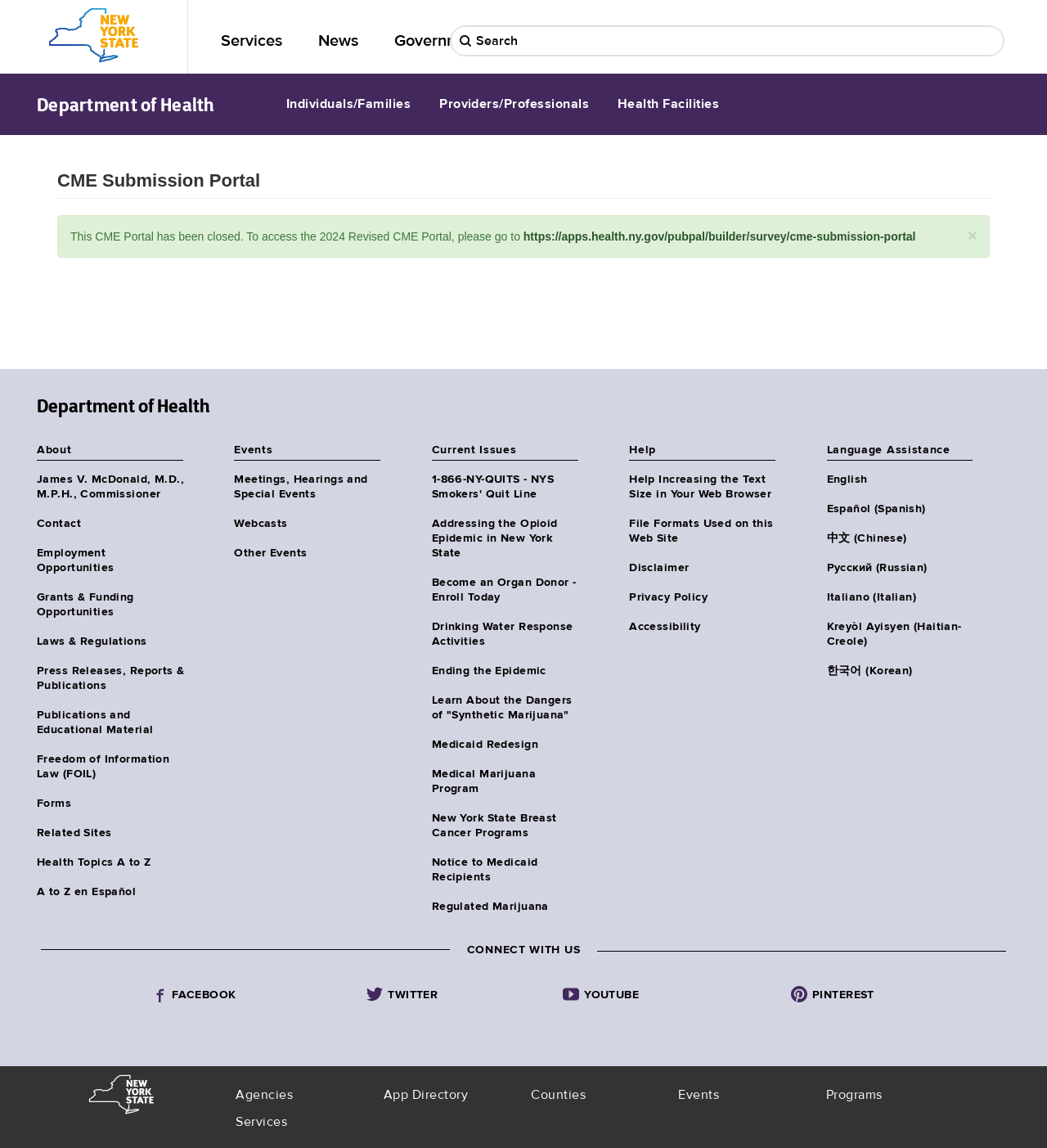Determine the main headline from the webpage and extract its text.

Department of Health